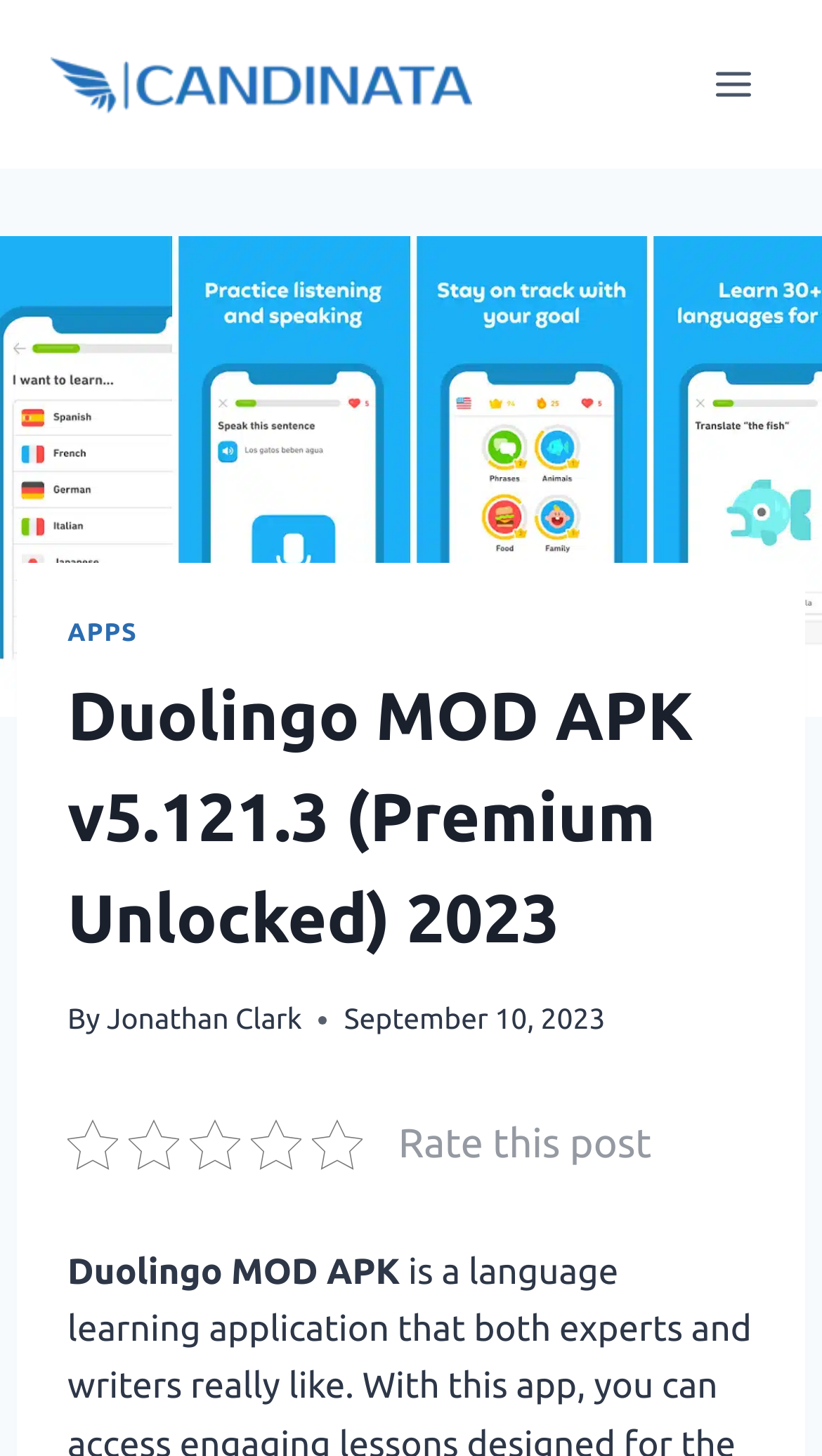Please provide a comprehensive response to the question based on the details in the image: Who is the author of the post?

I found a link element with the text 'Jonathan Clark' which is located near the 'By' static text, indicating that Jonathan Clark is the author of the post.